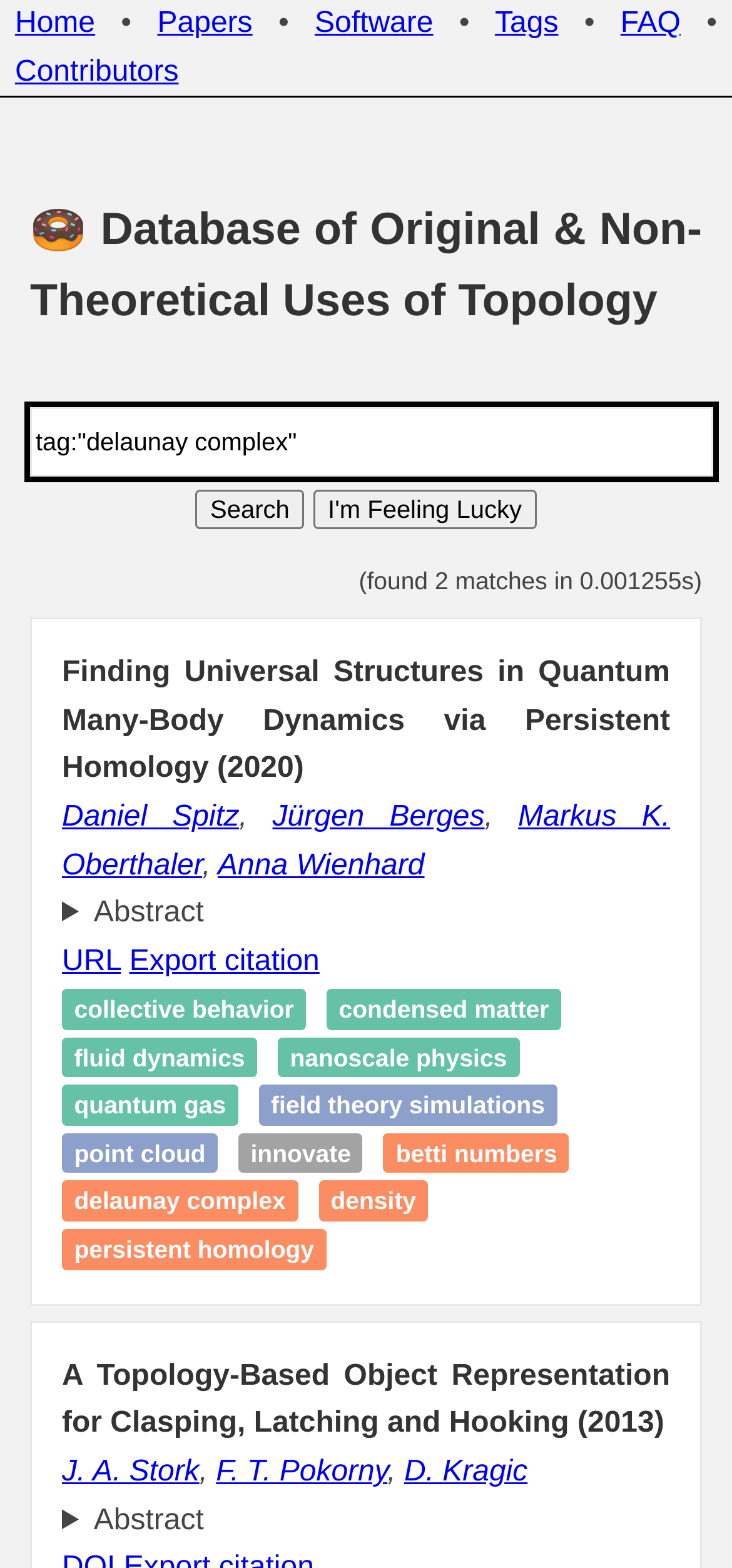What is the function of the 'I'm Feeling Lucky' button?
Provide a thorough and detailed answer to the question.

The 'I'm Feeling Lucky' button is located next to the 'Search' button, and its presence suggests that it is used to randomly select a paper from the search results, rather than displaying a list of results.